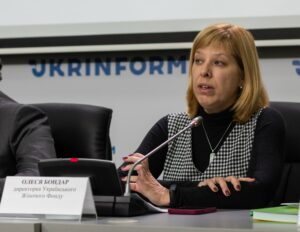What is the focus of Olesia Bondar's message?
Please use the image to deliver a detailed and complete answer.

Olesia Bondar's message focuses on the importance of women's participation in local action plans related to the UN Security Council Resolution 1325, as stated in the caption, which emphasizes the significance of inclusive decision-making processes in addressing the needs of communities affected by conflict.